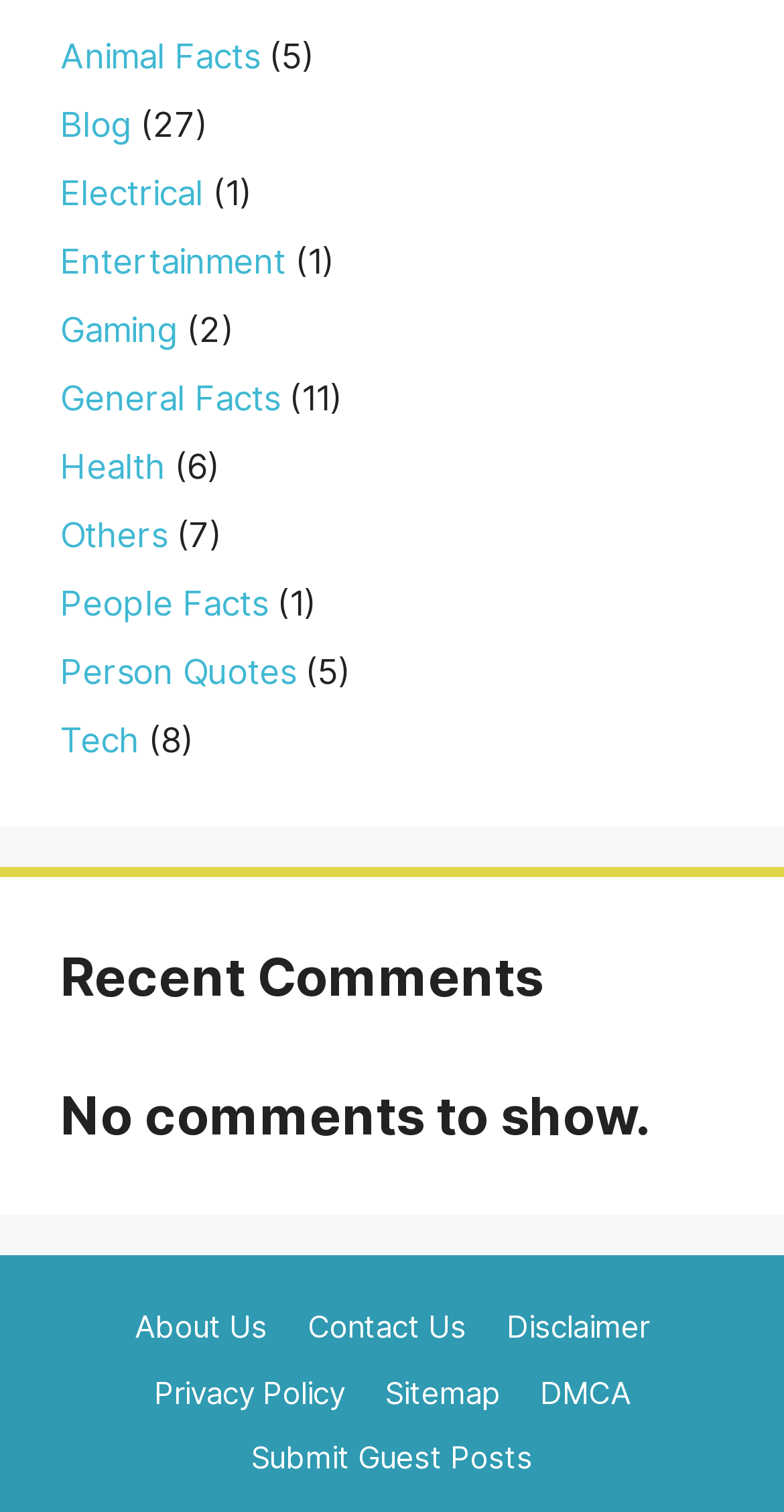Refer to the image and answer the question with as much detail as possible: What is the purpose of the section at the bottom?

I inferred this by looking at the structure of the webpage and the types of links present in the section at the bottom. The links 'About Us', 'Contact Us', and 'Privacy Policy' suggest that this section is a footer, which typically contains information about the website and its policies.